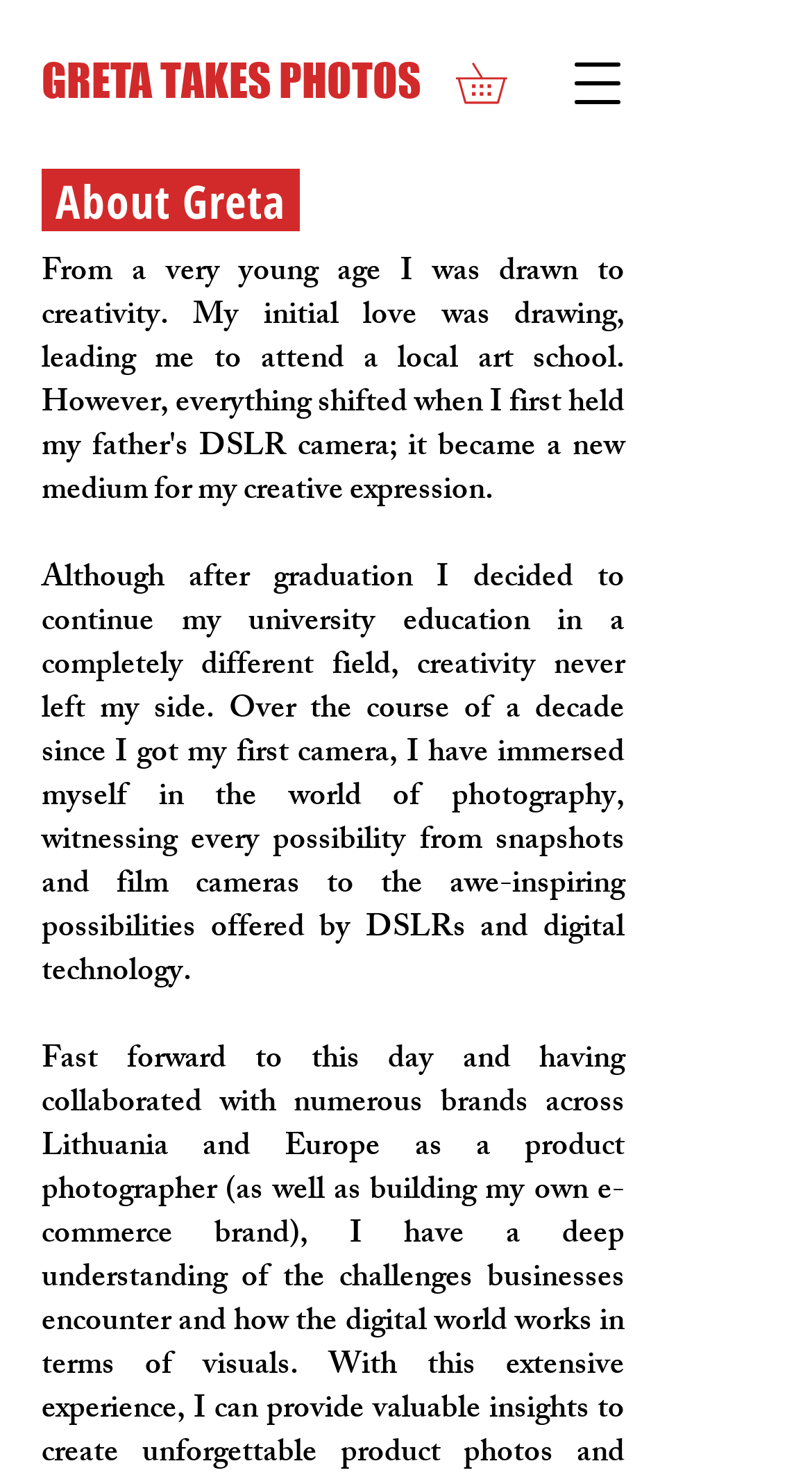Based on the element description: "GRETA TAKES PHOTOS", identify the UI element and provide its bounding box coordinates. Use four float numbers between 0 and 1, [left, top, right, bottom].

[0.051, 0.017, 0.518, 0.093]